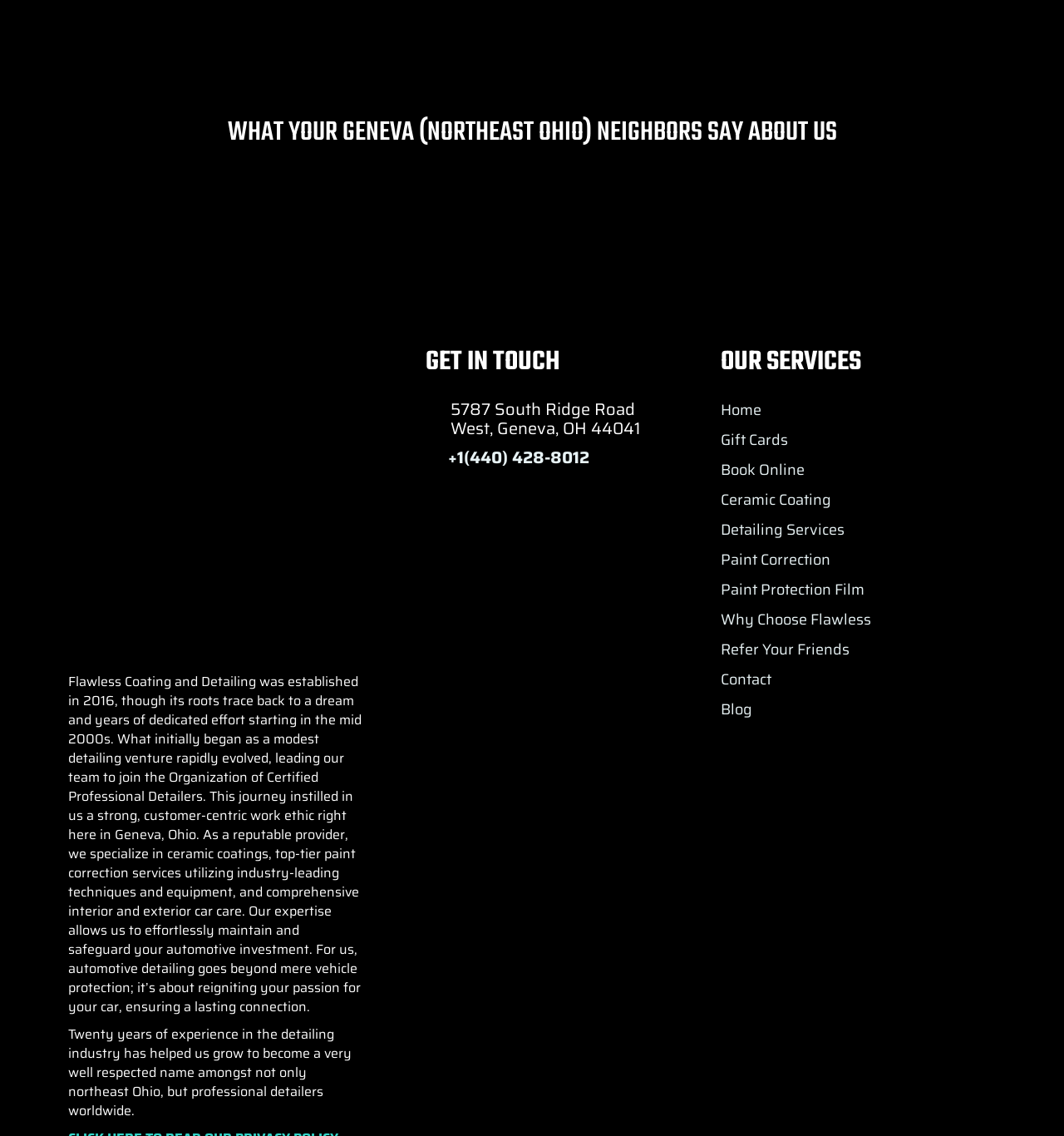Identify the bounding box coordinates of the area you need to click to perform the following instruction: "Read the company's blog".

[0.677, 0.616, 0.933, 0.633]